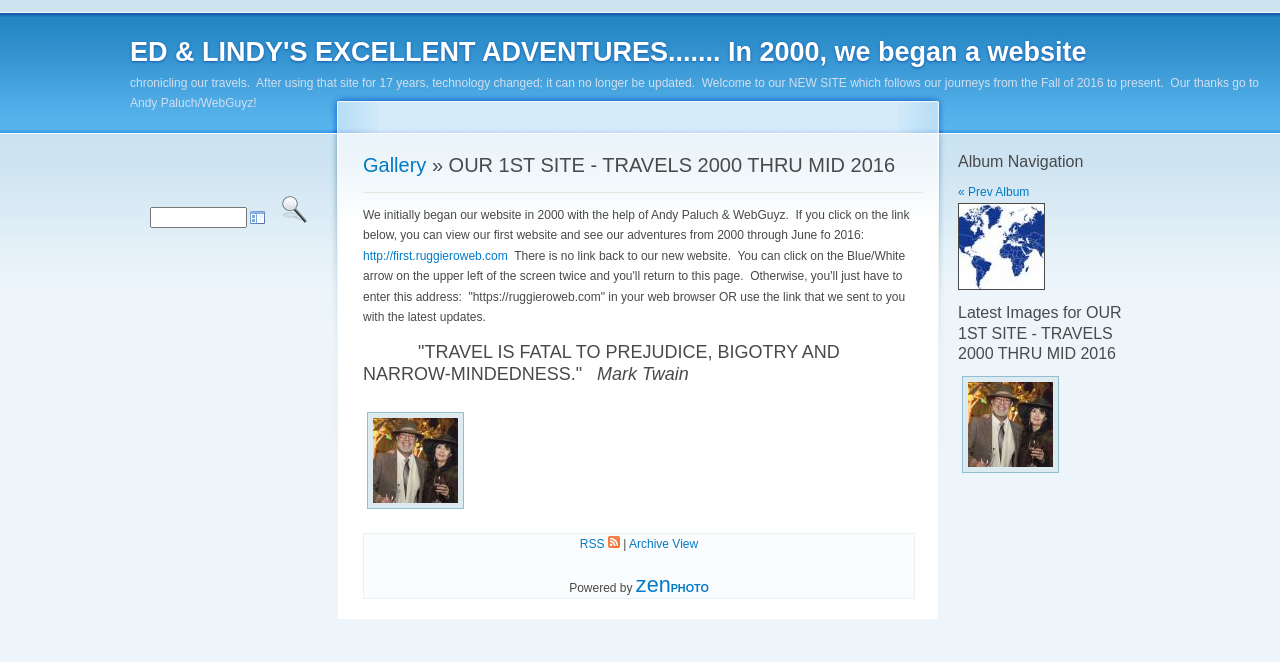What is the purpose of the website?
Using the image, elaborate on the answer with as much detail as possible.

The website appears to be a travel blog, as it mentions 'chronicling our travels' and has links to galleries and archives of travel photos and stories.